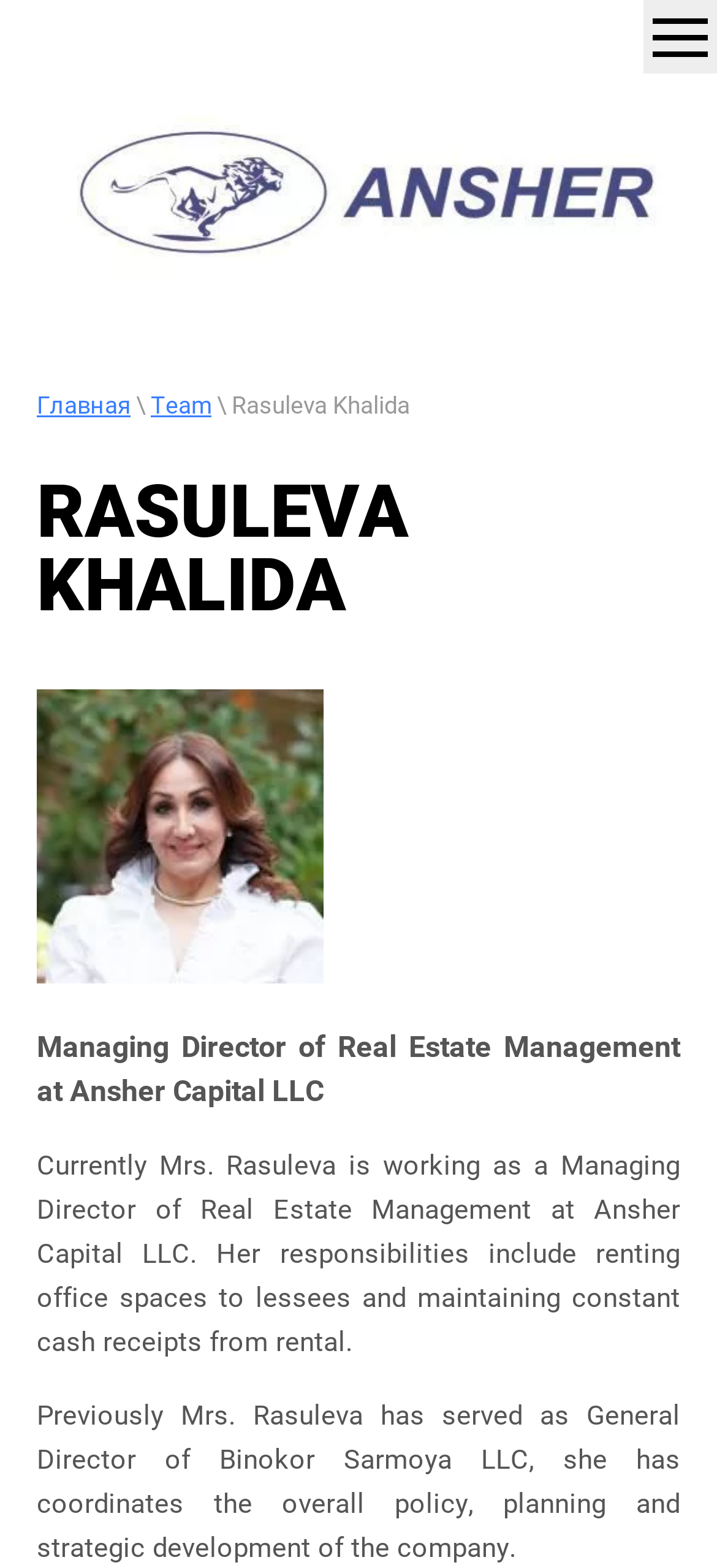Provide a one-word or short-phrase answer to the question:
What is the abbreviation 'KhR' referring to?

Rasuleva Khalida